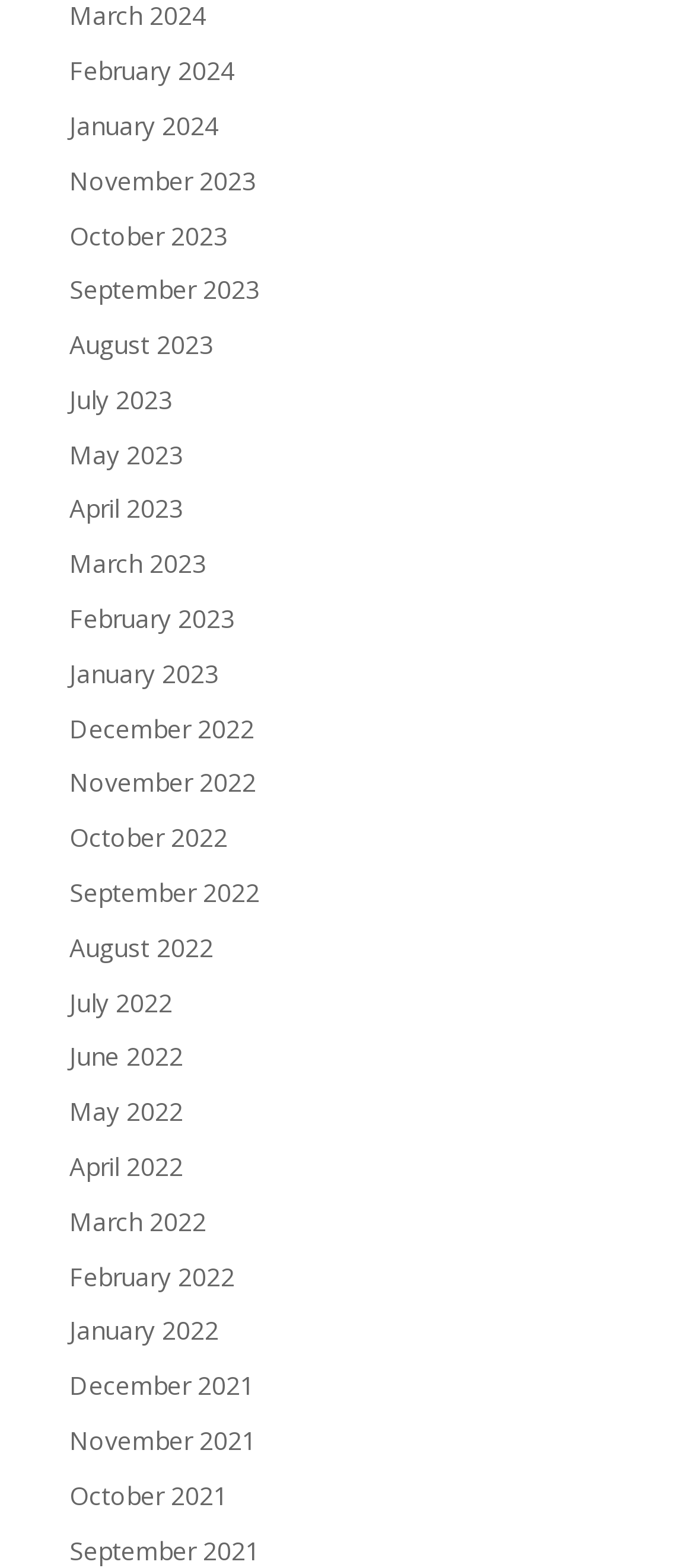Based on the description "March 2022", find the bounding box of the specified UI element.

[0.1, 0.768, 0.297, 0.79]